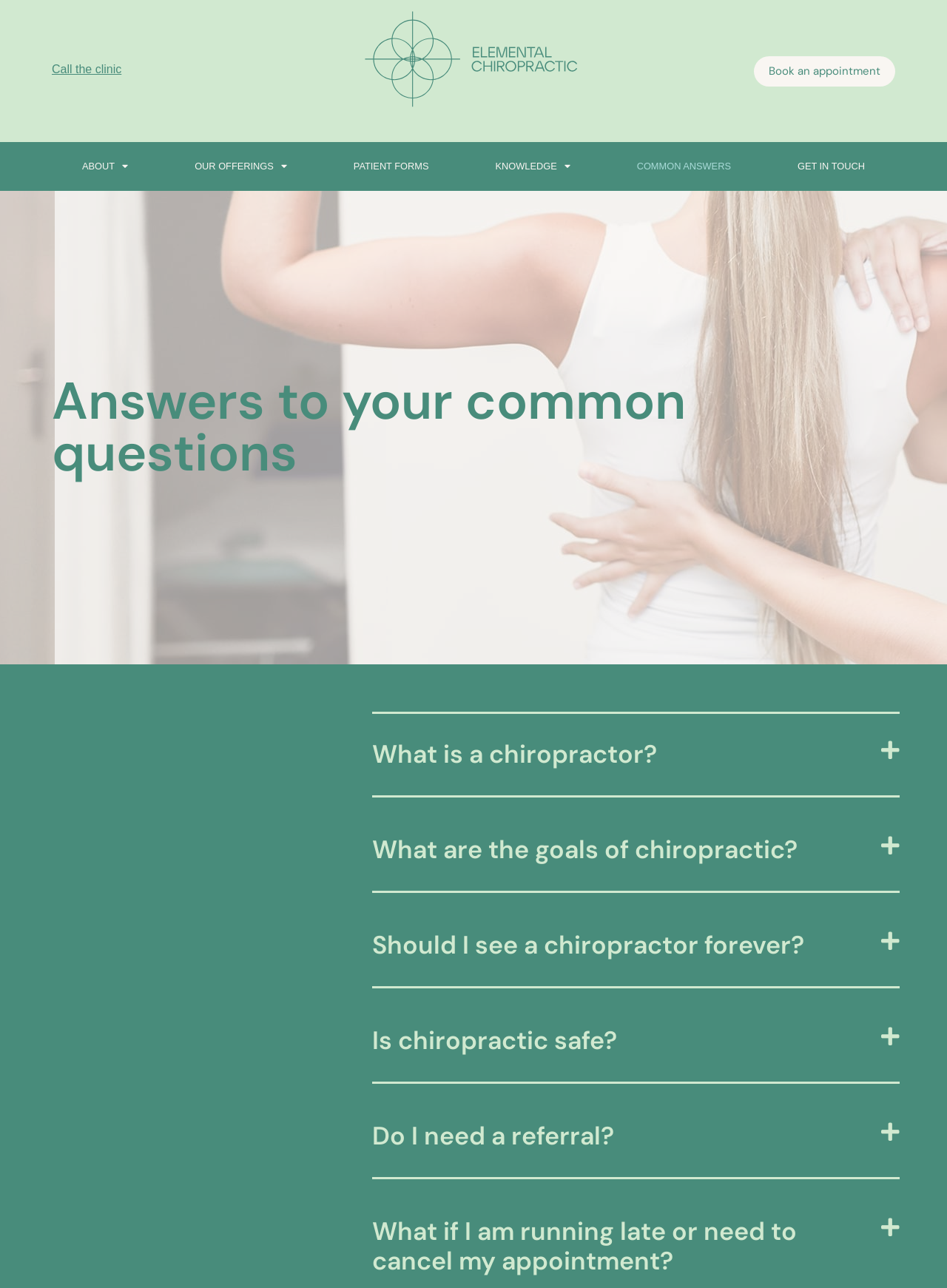Generate a comprehensive description of the webpage.

This webpage is about Elemental Chiropractic, a clinic that provides chiropractic services. At the top left corner, there is a link to call the clinic, and next to it, there is a link to the clinic's name, "Elemental Chiropractic Balmain", accompanied by an image of the clinic's logo. On the top right corner, there is a link to book an appointment.

Below the top section, there is a navigation menu with several links, including "ABOUT", "OUR OFFERINGS", "PATIENT FORMS", "KNOWLEDGE", "COMMON ANSWERS", and "GET IN TOUCH". Each of these links has a dropdown menu, except for "PATIENT FORMS" and "COMMON ANSWERS".

The main content of the webpage is divided into sections, with a heading "Answers to your common questions" at the top. Below the heading, there are five buttons, each with a question related to chiropractic care, such as "What is a chiropractor?", "What are the goals of chiropractic?", and so on. Each button, when expanded, reveals a link with the same question, which likely leads to a detailed answer.

The questions and answers are arranged in a vertical column, taking up most of the webpage's content area. The overall layout is organized, with clear headings and concise text, making it easy to navigate and find information about chiropractic care and the clinic's services.